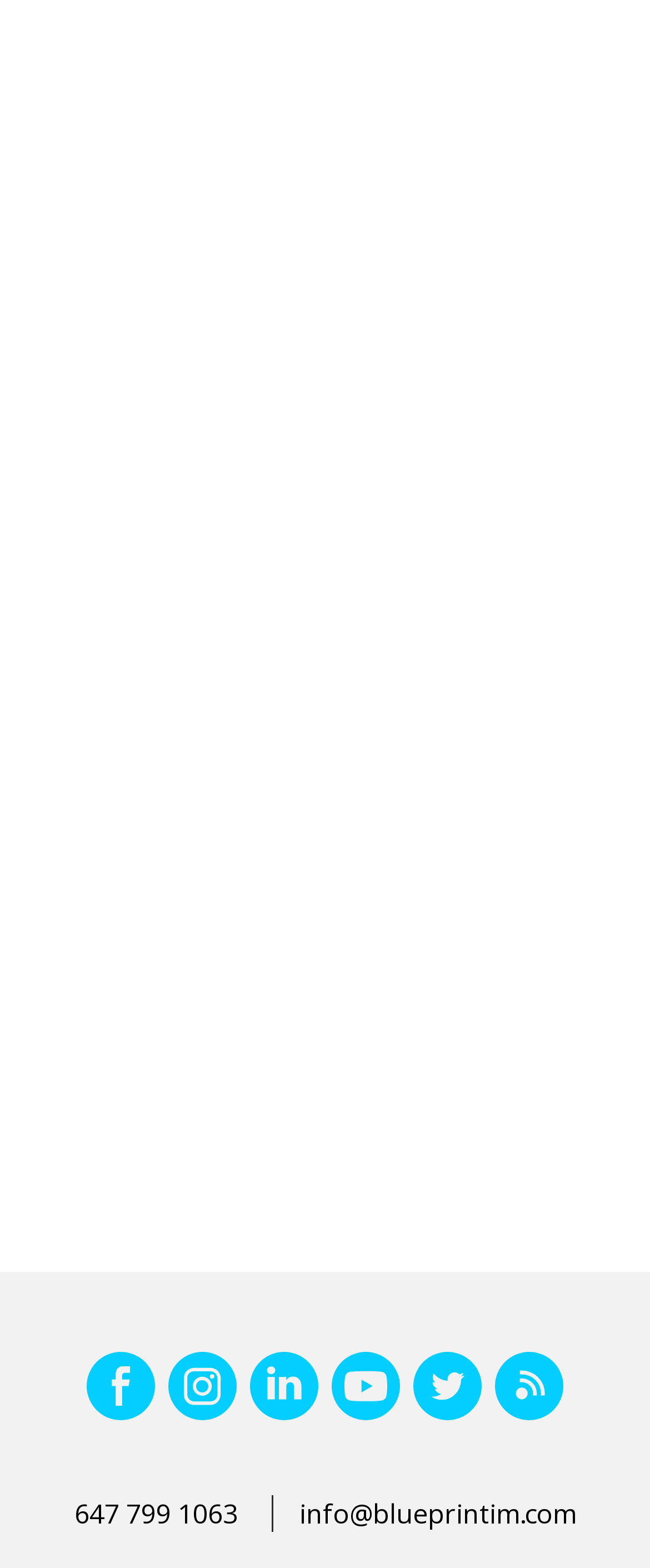Identify the bounding box coordinates of the clickable region necessary to fulfill the following instruction: "Enter last name". The bounding box coordinates should be four float numbers between 0 and 1, i.e., [left, top, right, bottom].

[0.082, 0.583, 0.918, 0.633]